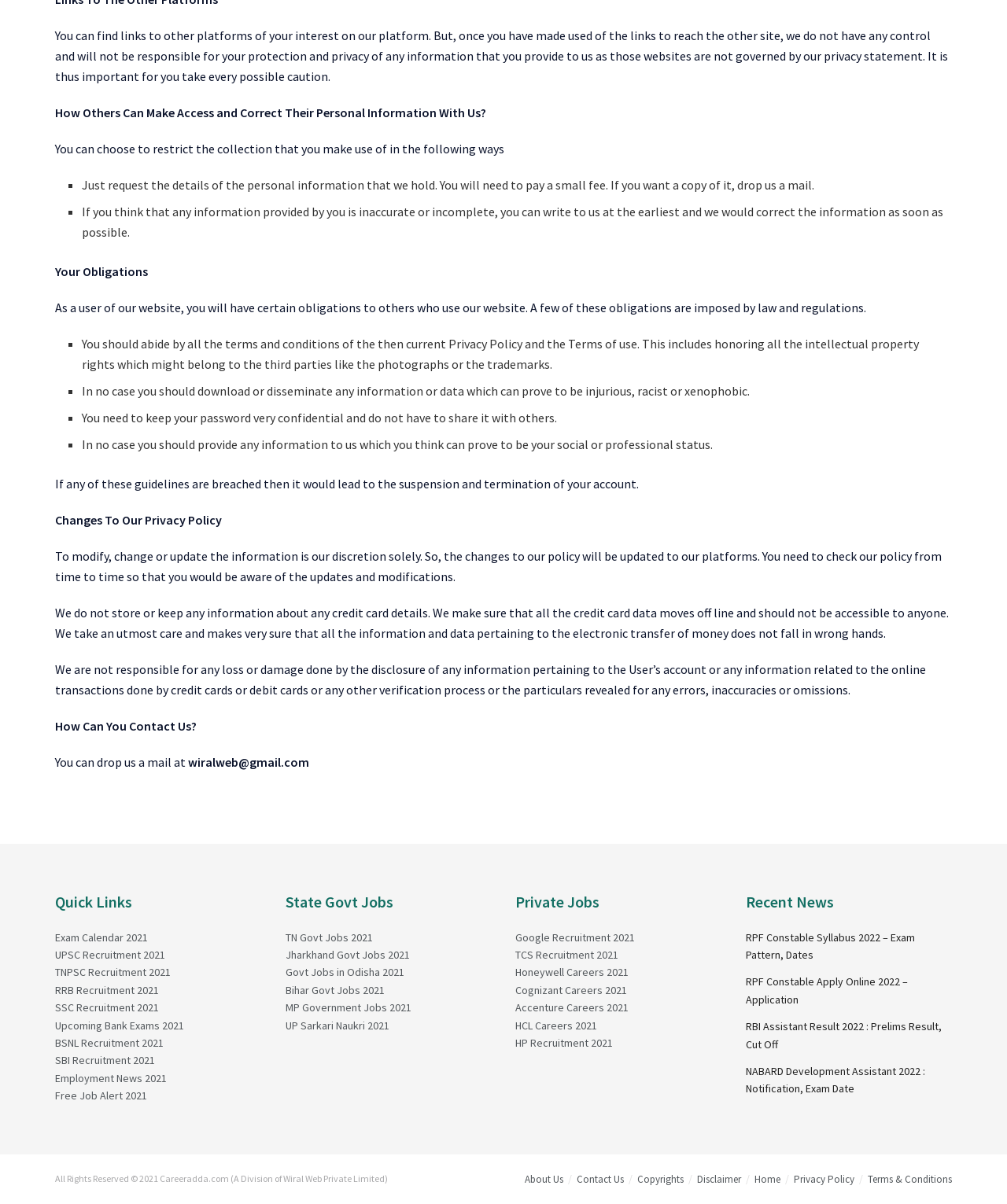Provide the bounding box for the UI element matching this description: "Accenture Careers 2021".

[0.512, 0.831, 0.624, 0.843]